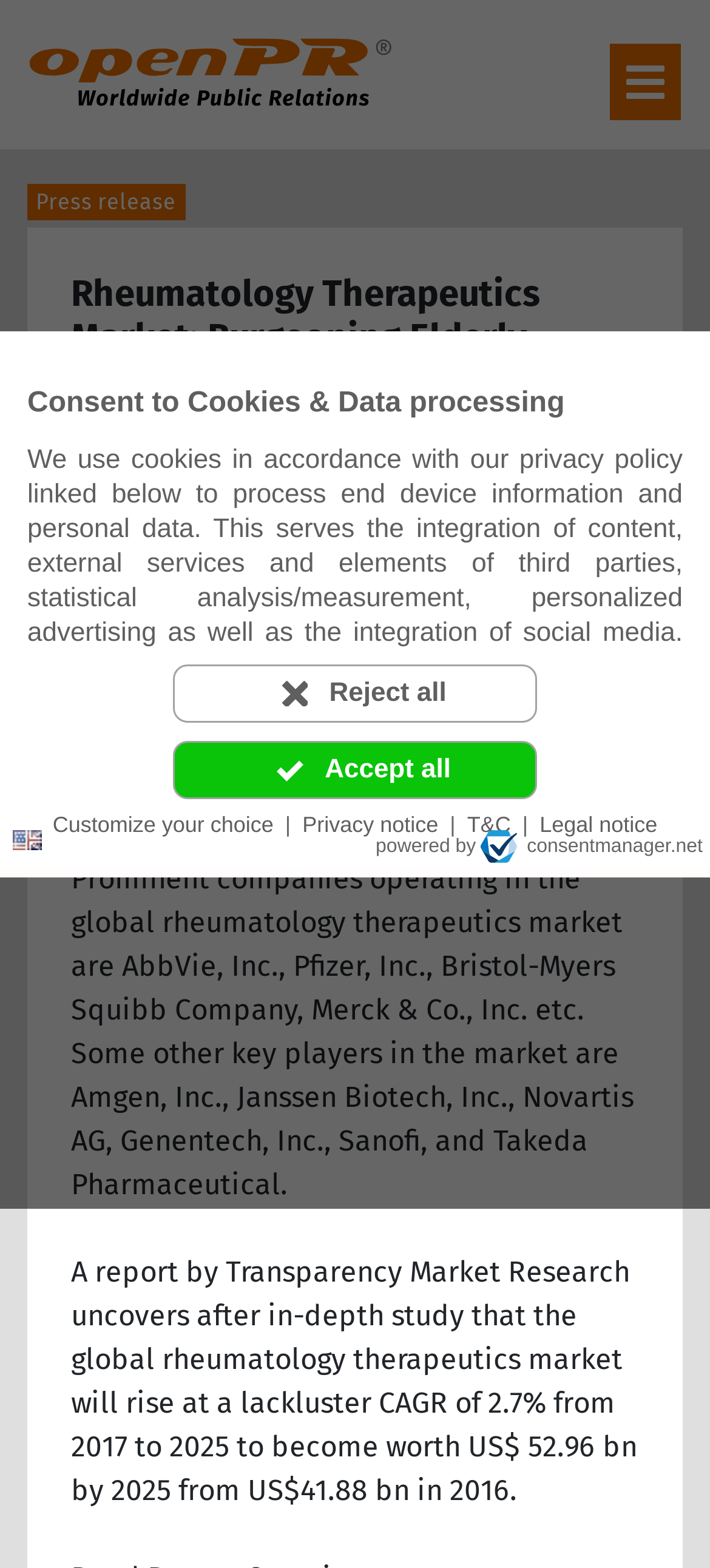Please find the bounding box coordinates of the element's region to be clicked to carry out this instruction: "Read the 'Rheumatology Therapeutics Market' press release".

[0.1, 0.413, 0.51, 0.435]